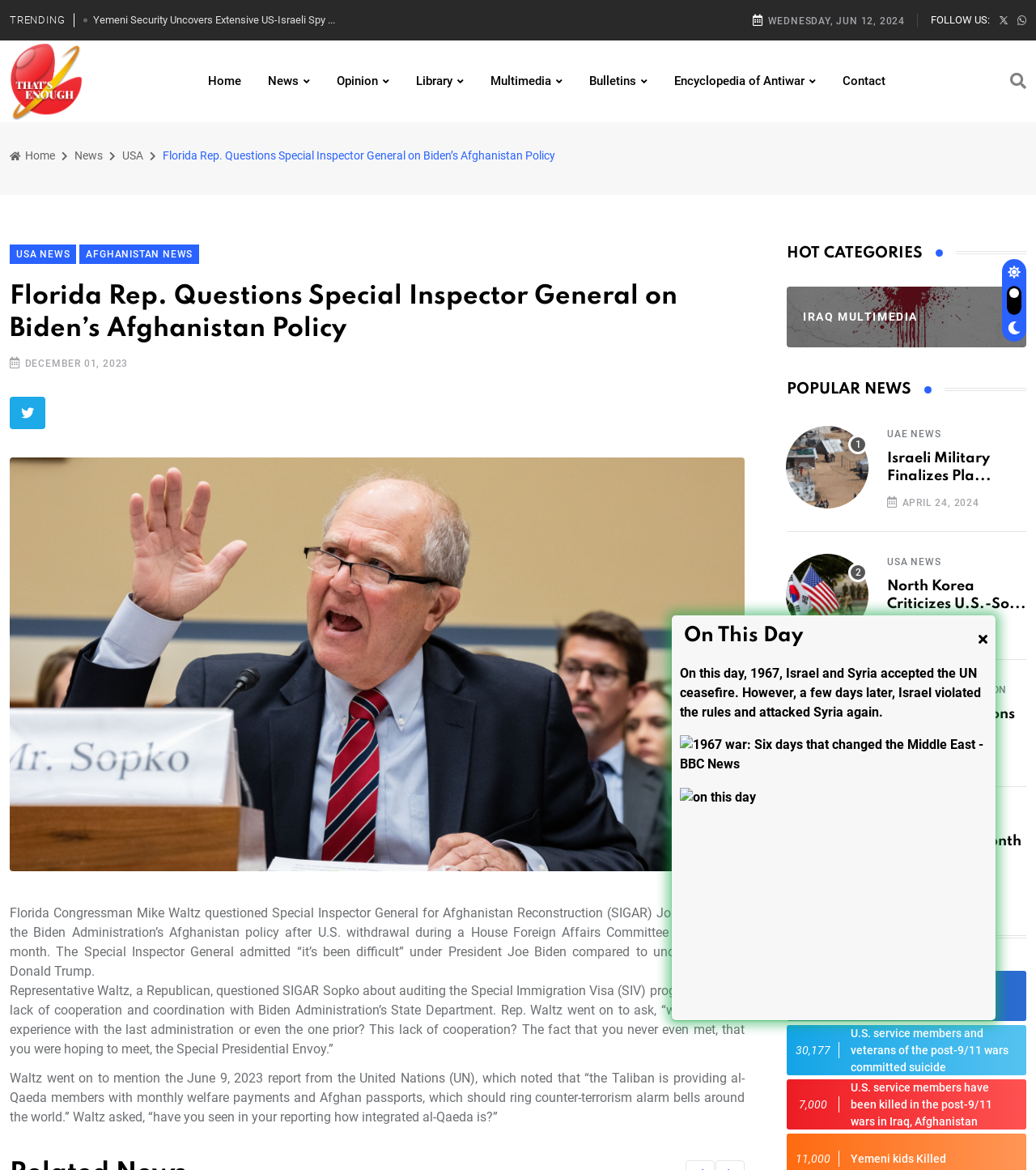Offer an in-depth caption of the entire webpage.

This webpage appears to be a news article page from an anti-war website. At the top, there is a navigation bar with links to different sections of the website, including "Home", "News", "Opinion", "Library", "Multimedia", "Bulletins", and "Encyclopedia of Antiwar". Below the navigation bar, there is a breadcrumb trail showing the current page's location within the website.

The main content of the page is an article titled "Florida Rep. Questions Special Inspector General on Biden’s Afghanistan Policy". The article is accompanied by an image and has several paragraphs of text. The text describes a House Foreign Affairs Committee hearing where Representative Mike Waltz questioned Special Inspector General John Sopko about the Biden Administration's Afghanistan policy.

To the right of the article, there is a sidebar with several sections. The top section is labeled "TRENDING" and has three links to news articles. Below that, there is a section with links to different news categories, including "USA NEWS", "AFGHANISTAN NEWS", and "IRAQ MULTIMEDIA". Further down, there is a section labeled "HOT CATEGORIES" with links to popular news articles, and another section labeled "POPULAR NEWS" with more links to news articles.

At the bottom of the page, there is a section labeled "BE AWARE" with links to statistics about Palestinian children killed, U.S. service members and veterans who have committed suicide, and U.S. service members killed in post-9/11 wars. There is also a section labeled "On This Day" with a brief description of a historical event and an image.

Throughout the page, there are several social media links and icons, including Facebook, Twitter, and Instagram.